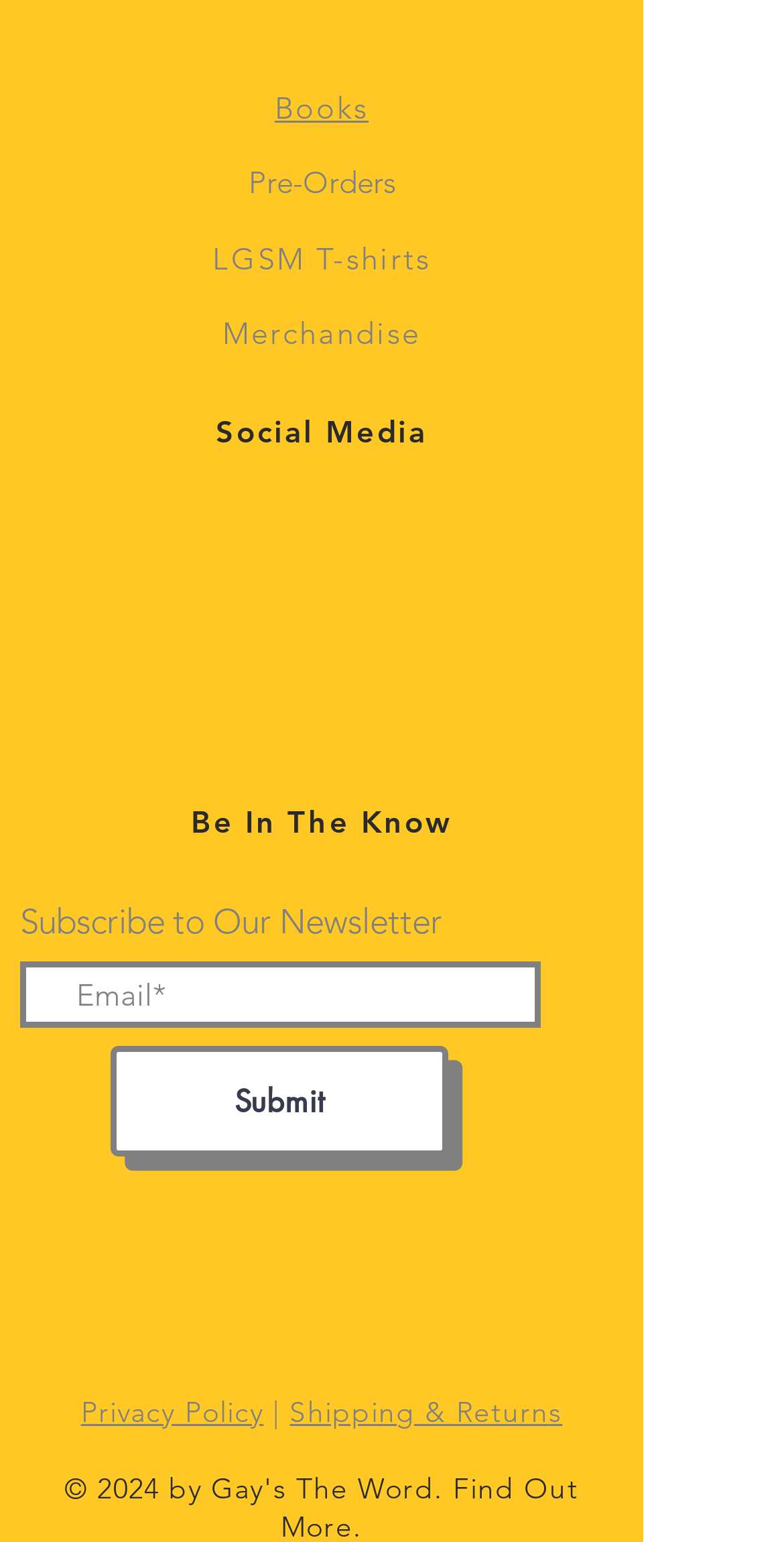What is the purpose of the textbox at the bottom of the page?
Please provide a single word or phrase as the answer based on the screenshot.

Input email address